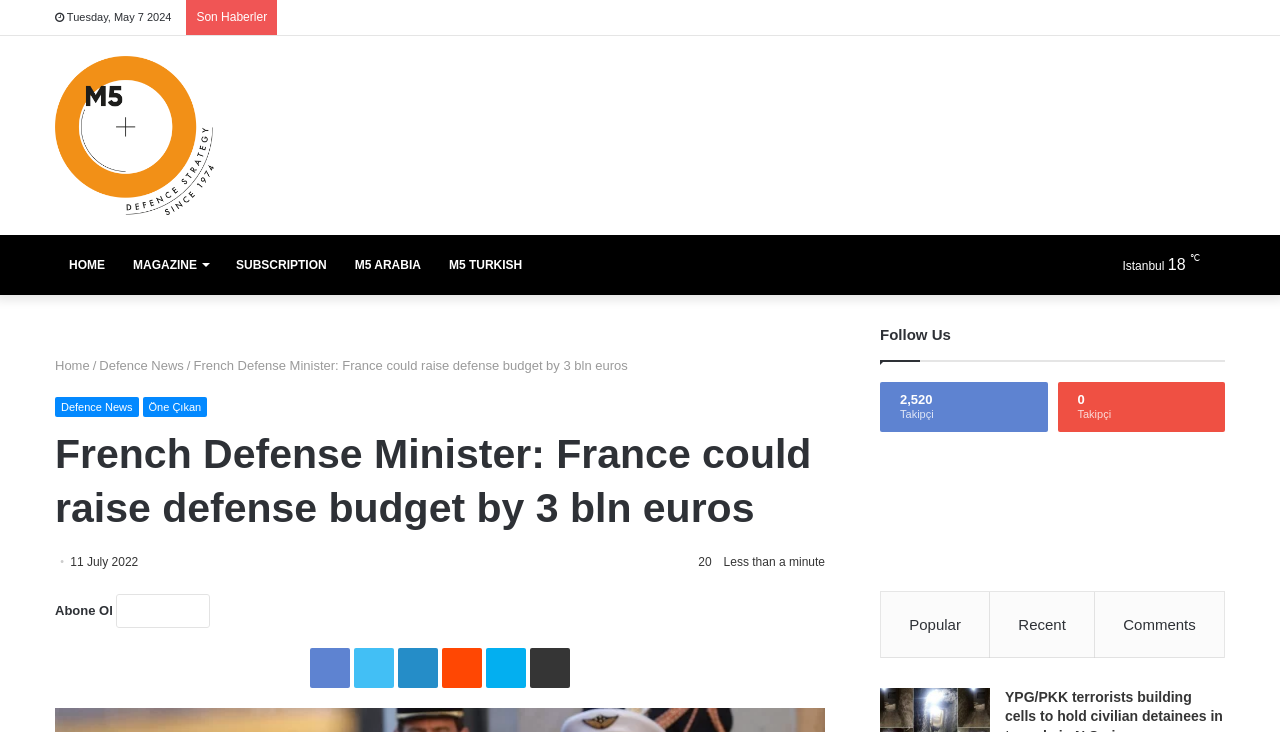Offer a detailed explanation of the webpage layout and contents.

The webpage appears to be a news article page from a Turkish news website, M5 Dergi. At the top, there is a secondary navigation bar with a date "Tuesday, May 7 2024" and a label "Son Haberler" which means "Latest News" in Turkish. Below this, there is a primary navigation bar with links to different sections of the website, including "HOME", "MAGAZINE", "SUBSCRIPTION", "M5 ARABIA", and "M5 TURKISH".

On the right side of the page, there is a weather widget displaying the current weather in Istanbul, with a temperature of 18°C. Below this, there is a main content area with a headline "French Defense Minister: France could raise defense budget by 3 bln euros" and a subheading "Defence News". The article's content is not explicitly stated, but it appears to be a news article about the French Defense Minister's statement.

On the left side of the page, there are links to social media platforms, including Facebook, Twitter, LinkedIn, Reddit, Skype, and an option to share the article via email. Below this, there is a section with links to popular, recent, and commented articles.

At the bottom of the page, there is a call-to-action button "Abone Ol" which means "Subscribe" in Turkish, and a link to follow the website on social media with 2,520 followers.